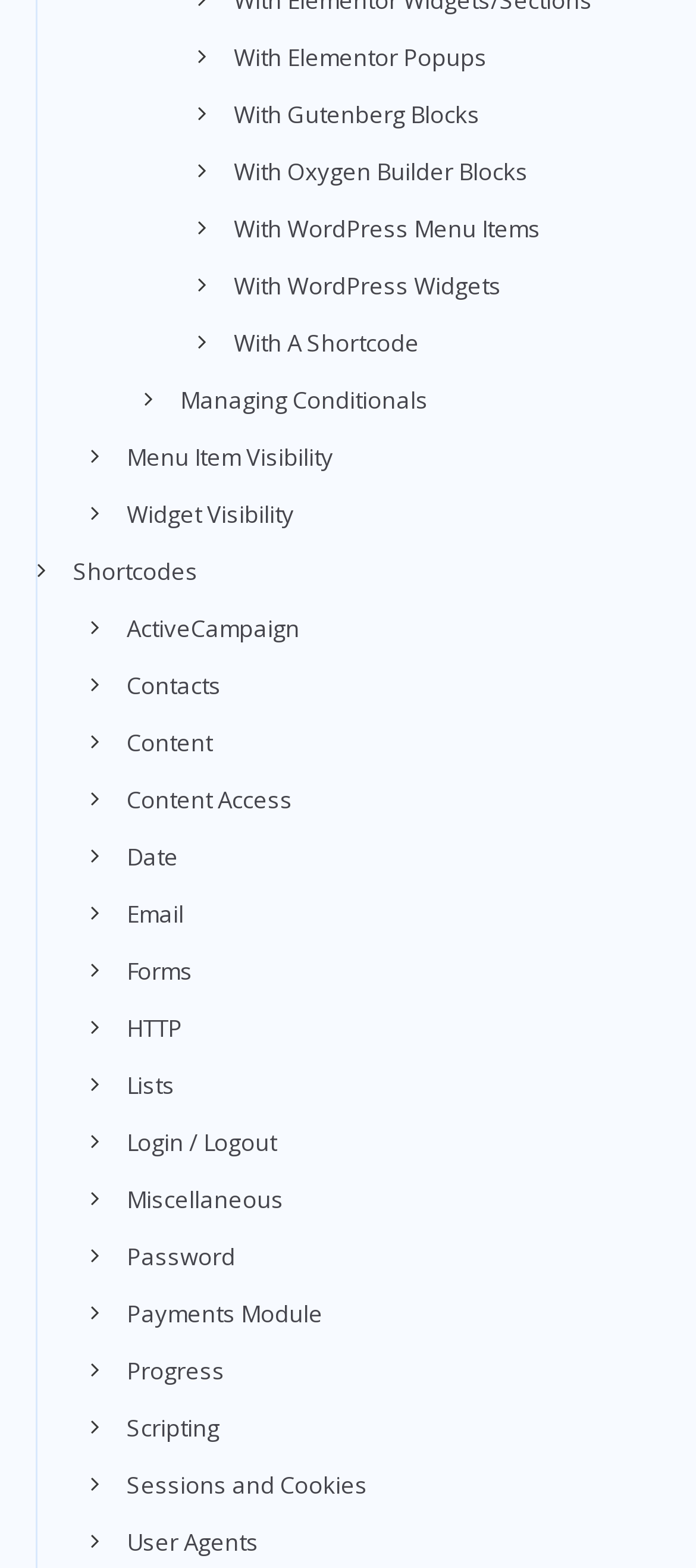Answer briefly with one word or phrase:
What is the first link related to a builder?

With Elementor Popups